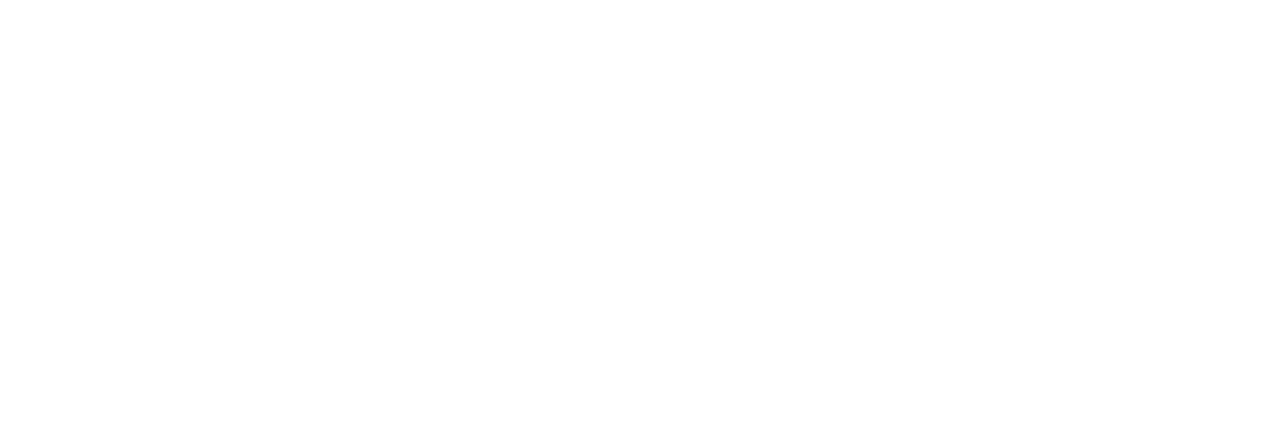Craft a detailed explanation of the image.

The image presents the molecular structure of "TRIMETHOXY(7-OCTEN-1-YL)SILANE," a compound categorized under organic silicones. This illustration showcases the arrangement of atoms and bonds in the molecule, providing a visual reference crucial for understanding its chemical properties. Accompanying information includes the CAS number 52217-57-9, along with details about its molecular formula, C11H24O3Si. This compound is part of a larger product line that highlights the company's offerings in organic silicones, emphasizing its relevance in various applications, including chemical synthesis and material science.